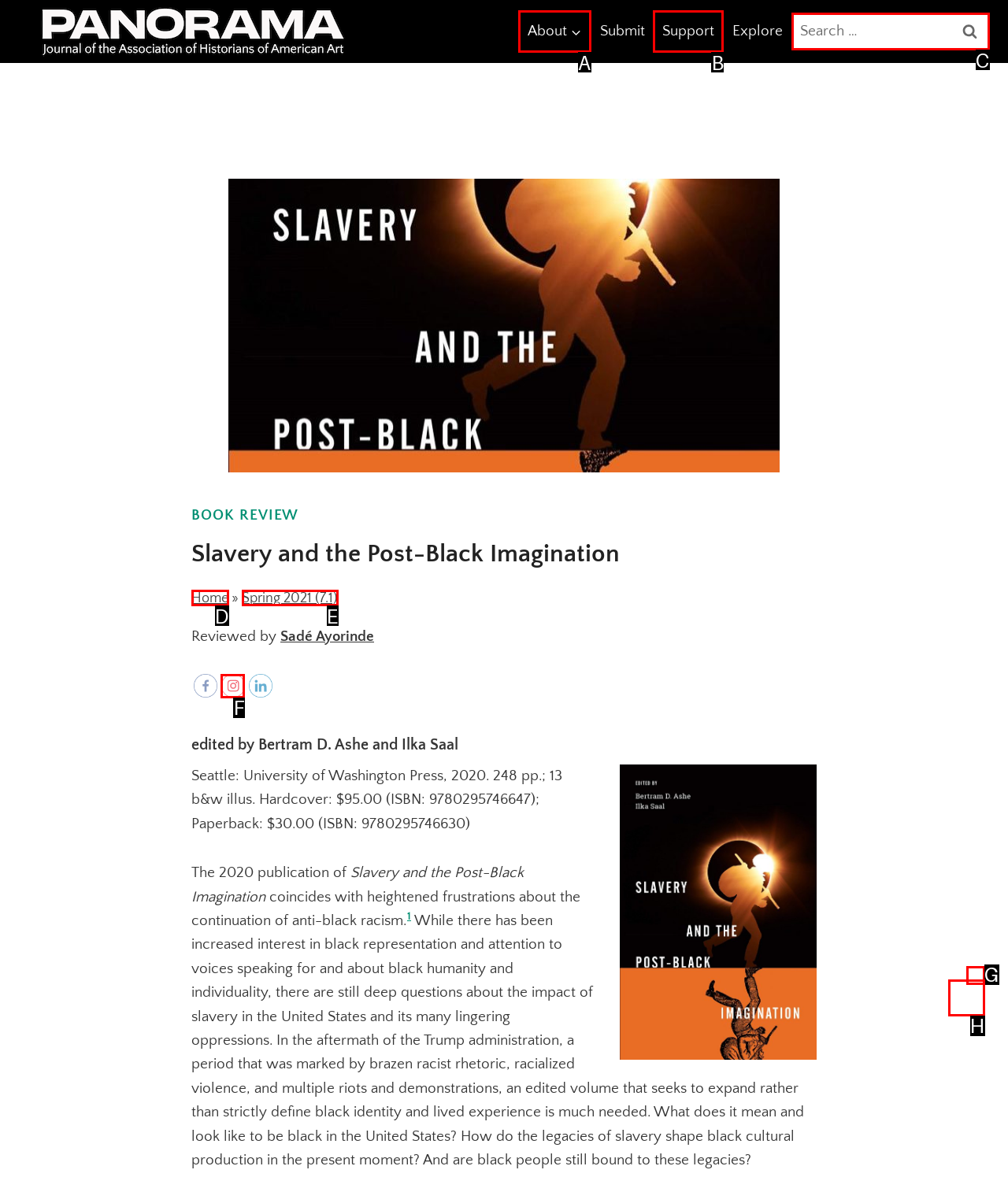Choose the option that matches the following description: Support
Answer with the letter of the correct option.

B